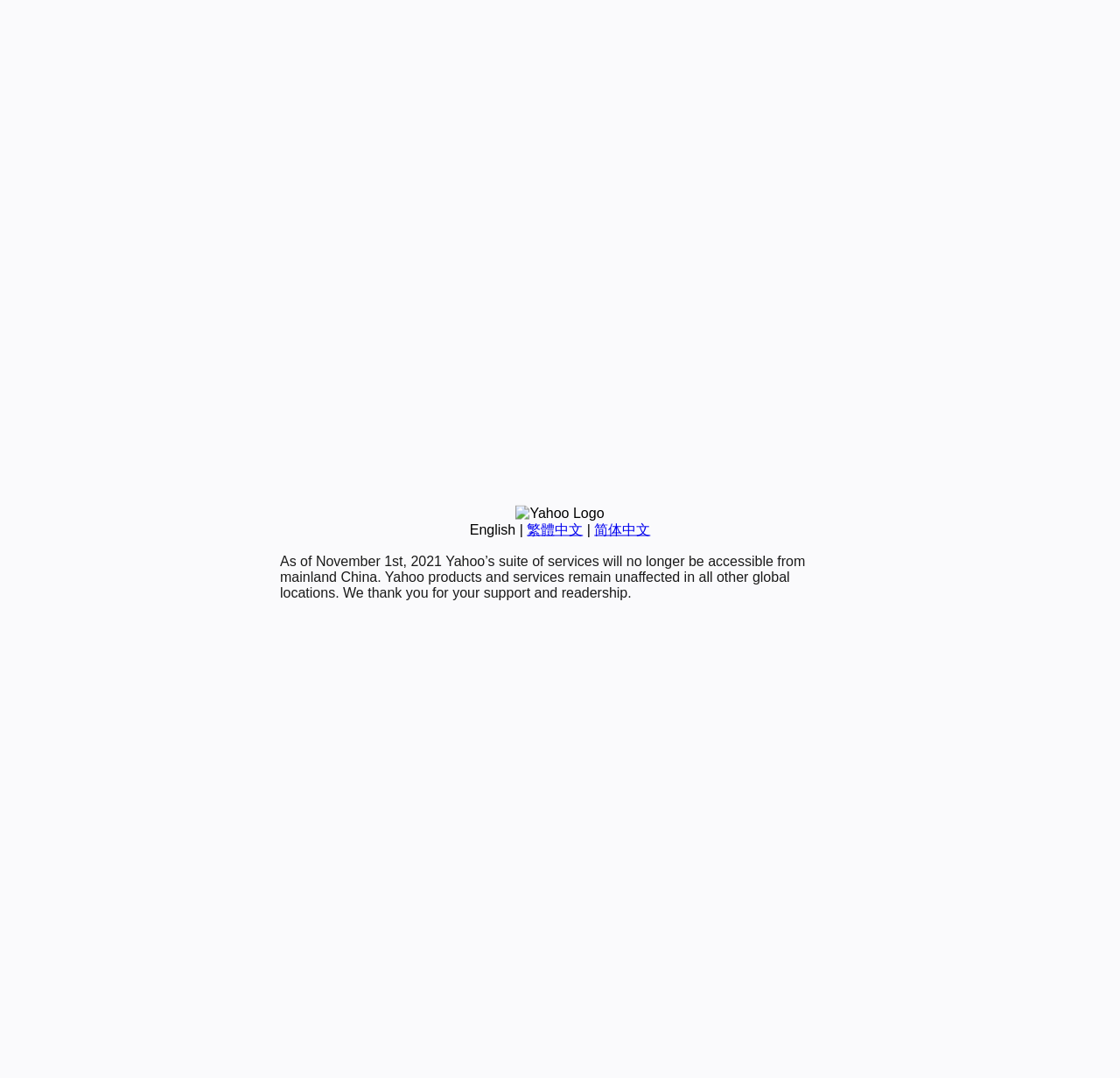Based on the element description, predict the bounding box coordinates (top-left x, top-left y, bottom-right x, bottom-right y) for the UI element in the screenshot: 简体中文

[0.531, 0.484, 0.581, 0.498]